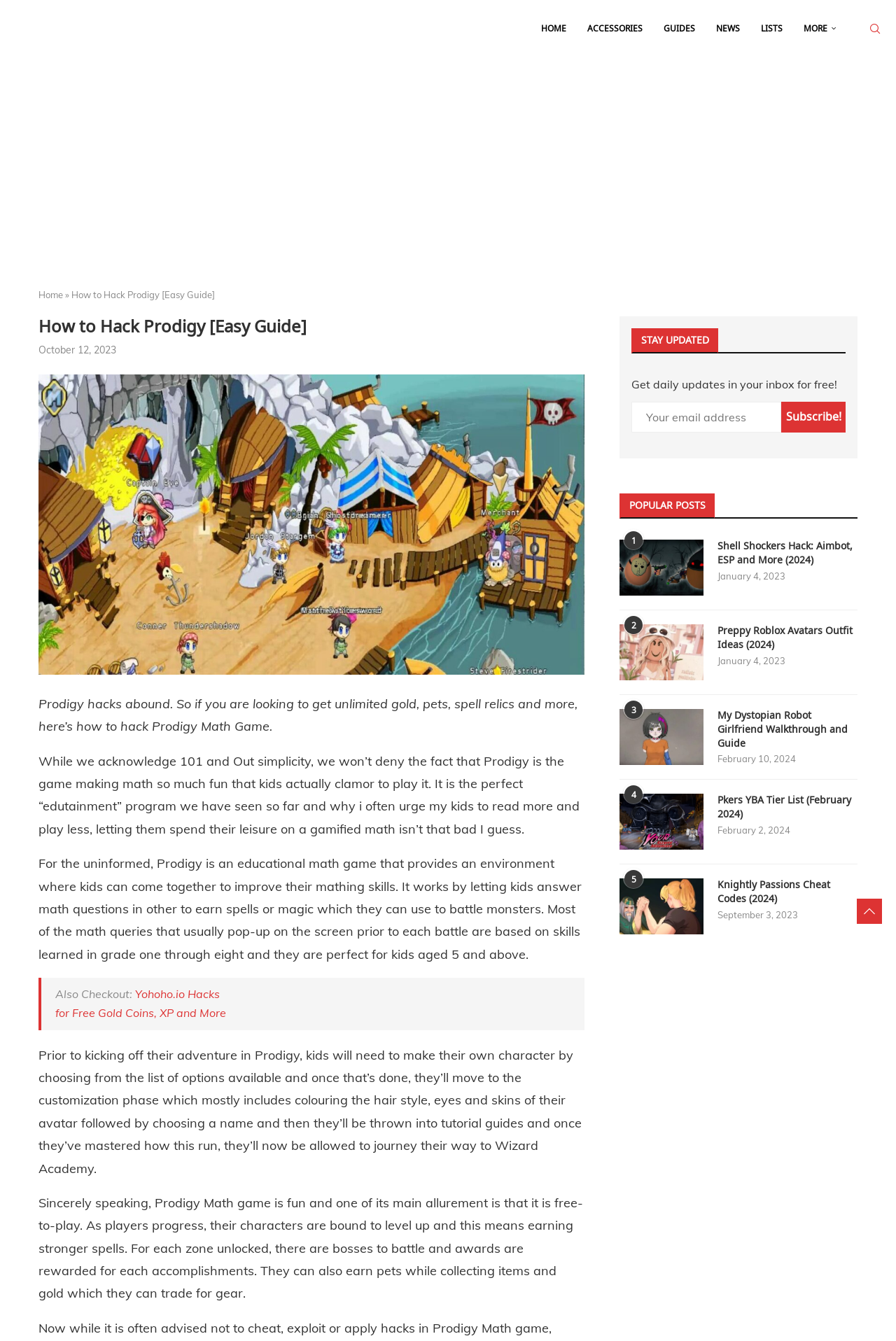What is the name of the website?
Refer to the image and give a detailed answer to the question.

The name of the website can be found in the top-left corner of the webpage, where it says 'Gaming Pirate' in the logo.